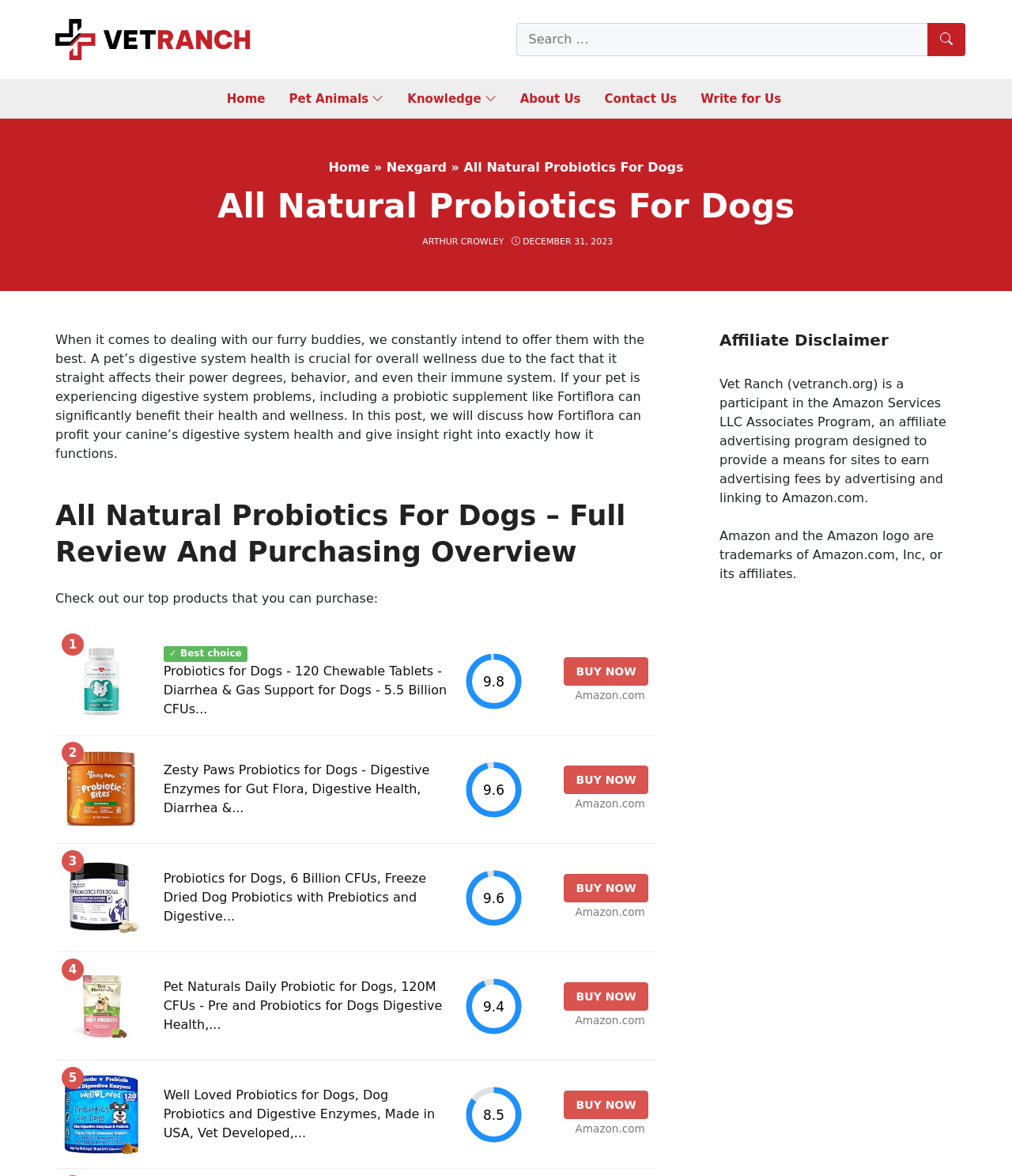Identify the bounding box coordinates of the region that should be clicked to execute the following instruction: "Check the review of Well Loved Probiotics for Dogs".

[0.064, 0.941, 0.137, 0.953]